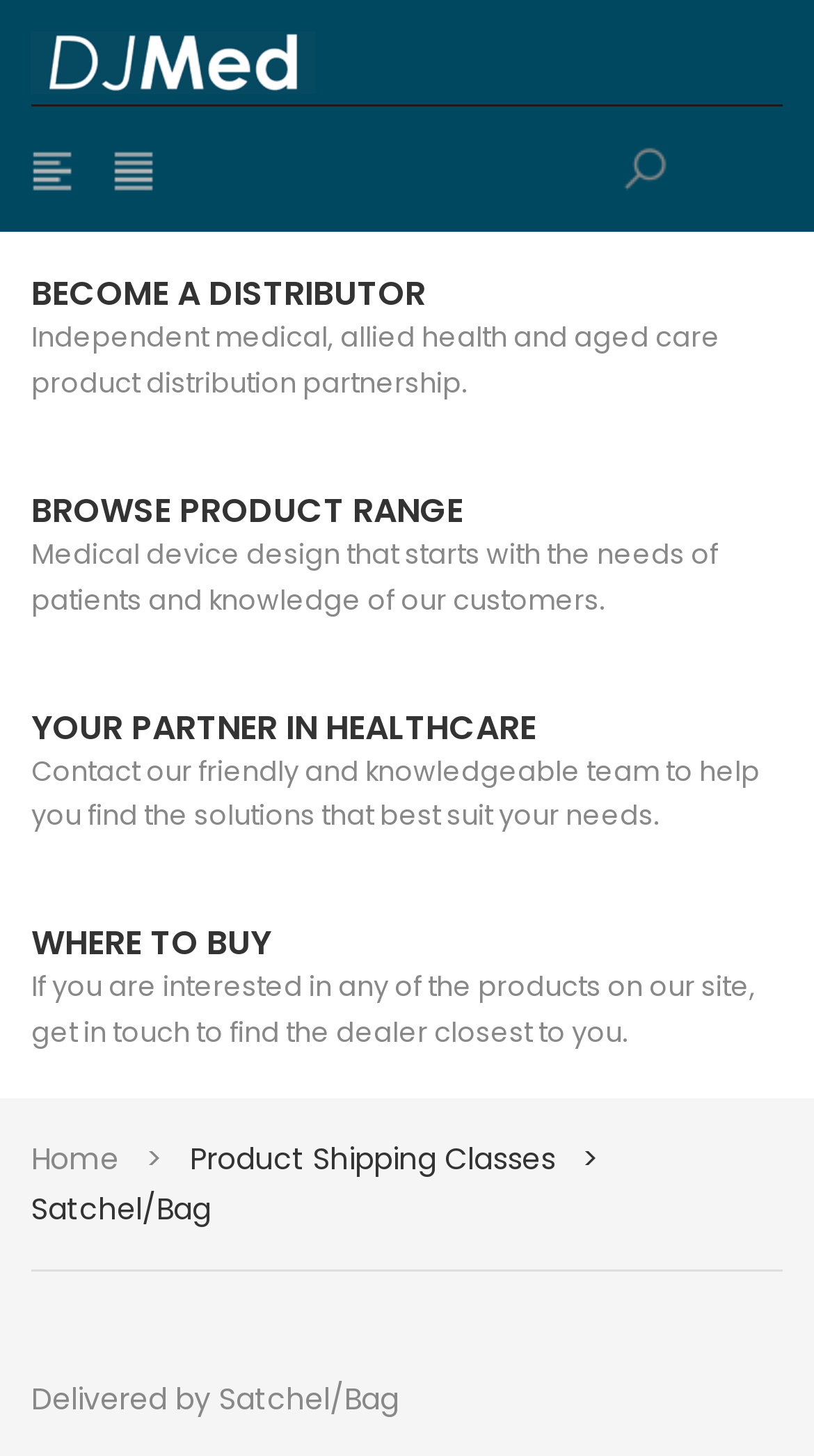Describe all significant elements and features of the webpage.

The webpage appears to be the homepage of a medical supplies company, DJMed, Hospital, Clinic & Aged Care Medical Supplies Australia. At the top of the page, there is a logo image with the company name, which is also a link. Below the logo, there are five main sections, each with a heading and a brief description.

The first section is about becoming a distributor, with a link to learn more. The second section is about browsing their product range, with a link to explore their products. The third section highlights their partnership in healthcare, with a link to learn more. The fourth section is about finding solutions that suit customers' needs, with a call to action to contact their team. The fifth section is about where to buy their products, with a link to find a dealer.

At the bottom of the page, there are some navigation links, including "Home" and "Product Shipping Classes". There is also a text "Satchel/Bag" and a footer text "Delivered by Satchel/Bag". Overall, the page has a simple and clean layout, with clear headings and concise descriptions.